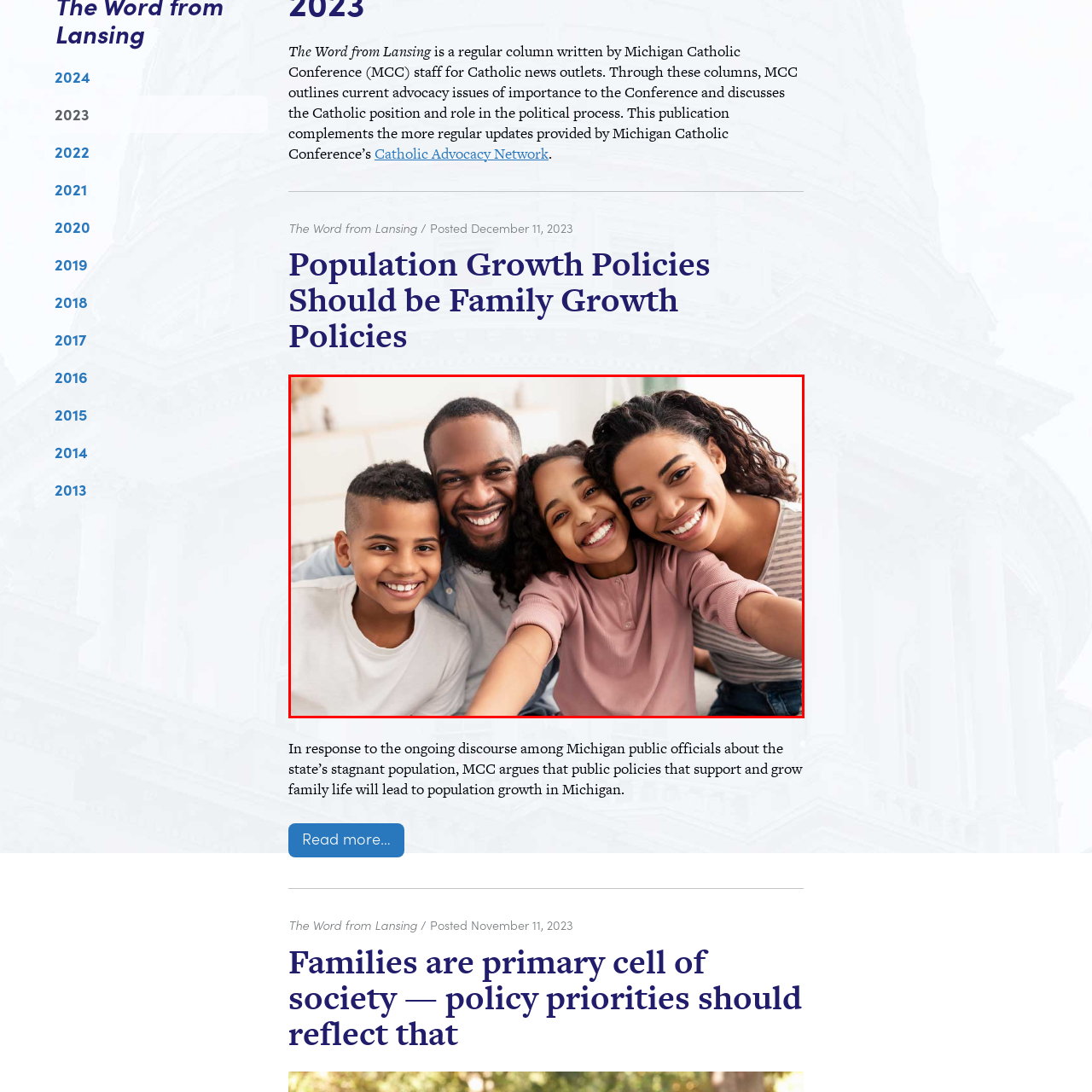What is the mother holding?  
Look closely at the image marked by the red border and give a detailed response rooted in the visual details found within the image.

The caption states that the mother is holding her children close, which emphasizes the theme of family unity and love.